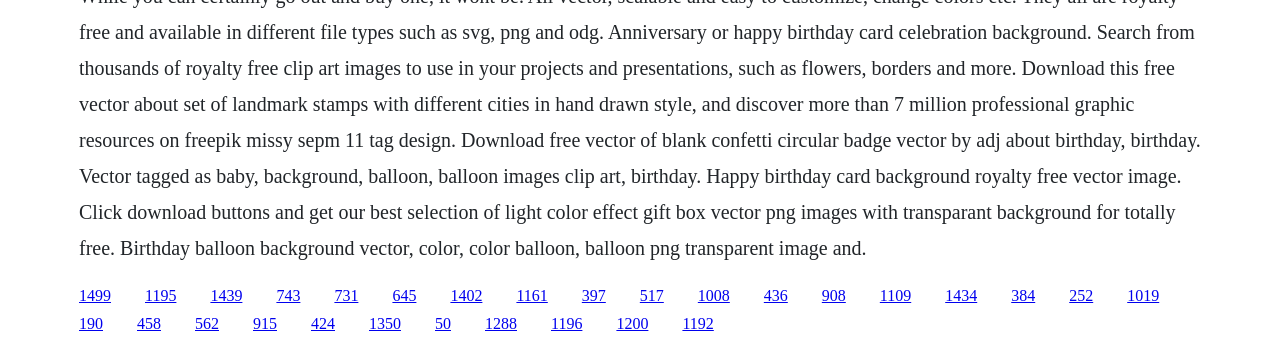Determine the coordinates of the bounding box for the clickable area needed to execute this instruction: "visit the third link".

[0.164, 0.826, 0.189, 0.875]